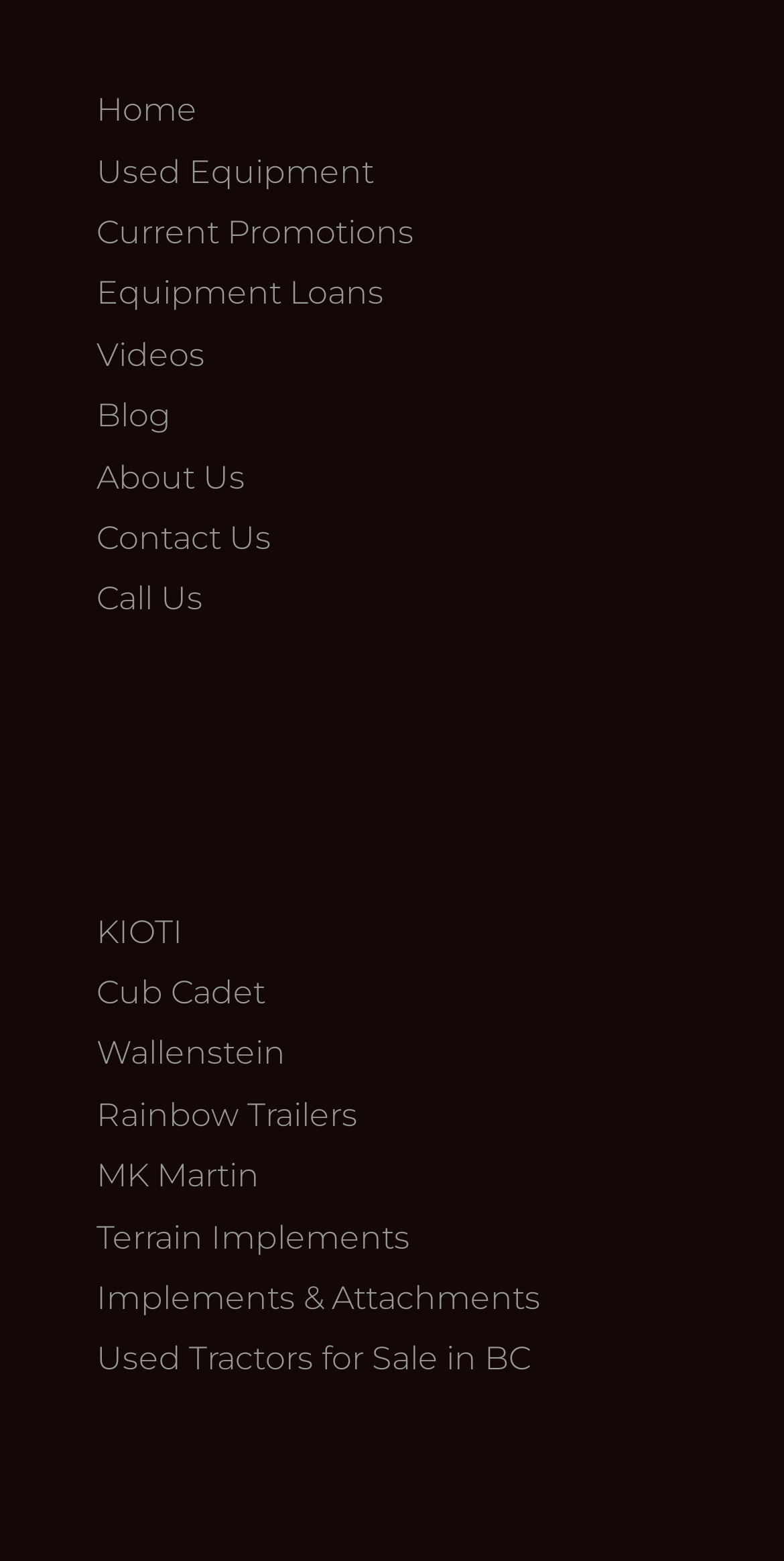How many equipment brands are listed?
Please provide a comprehensive answer based on the visual information in the image.

I identified the links related to equipment brands, which are 'KIOTI', 'Cub Cadet', 'Wallenstein', 'Rainbow Trailers', 'MK Martin', 'Terrain Implements', and counted 7 brands in total.